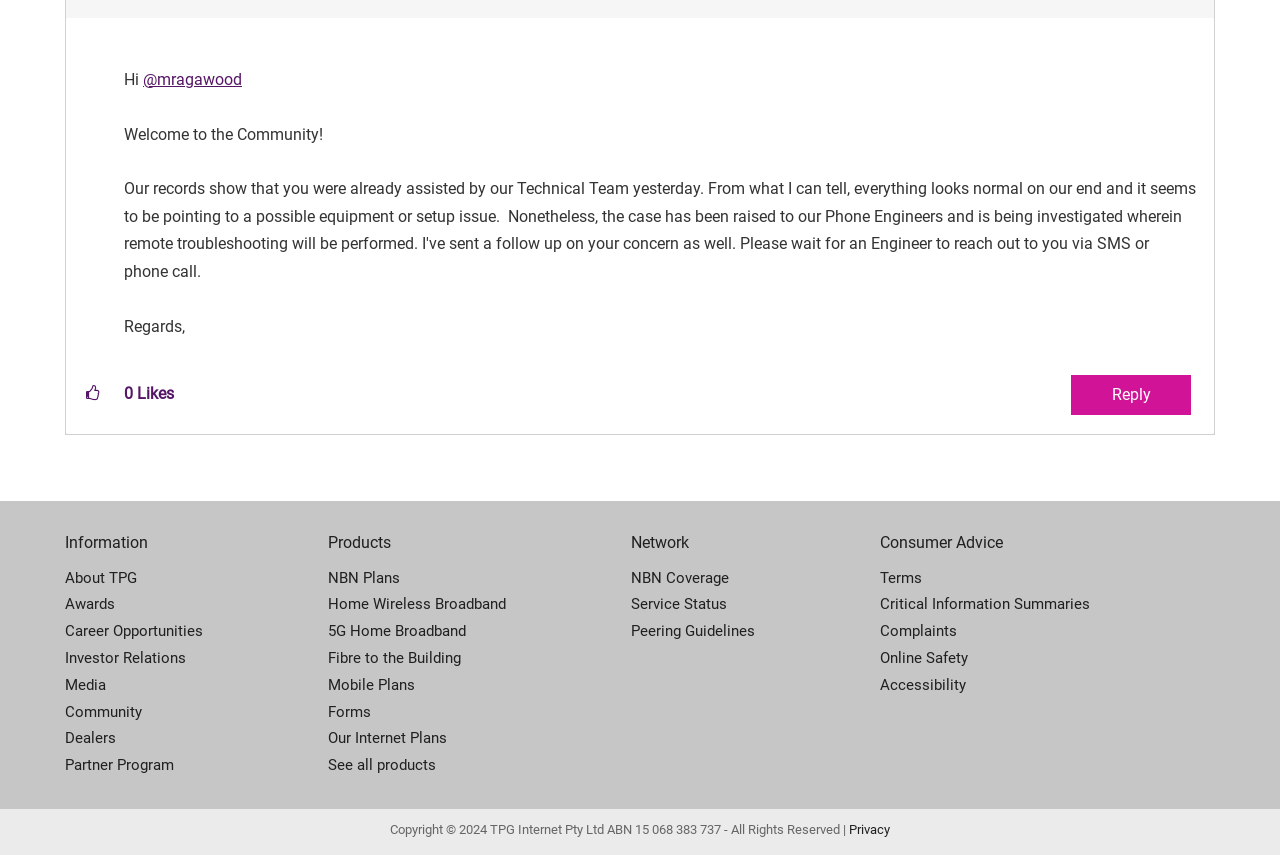How many kudos does this post have?
Carefully analyze the image and provide a thorough answer to the question.

The number of kudos is displayed in a LayoutTable element with a bounding box coordinate of [0.058, 0.439, 0.145, 0.483]. Within this table, there is a StaticText element with the text '0', indicating that the post has 0 kudos.